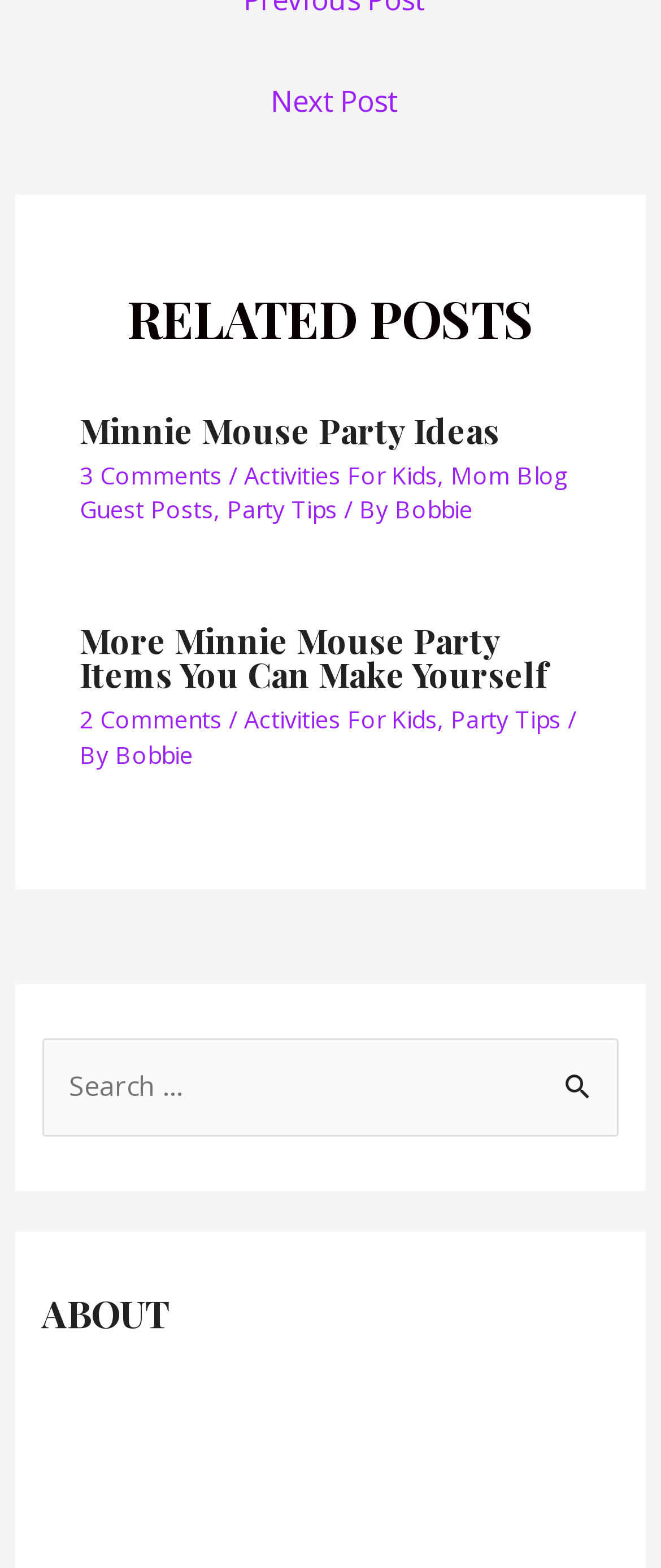Determine the bounding box coordinates for the clickable element required to fulfill the instruction: "View more party tips". Provide the coordinates as four float numbers between 0 and 1, i.e., [left, top, right, bottom].

[0.682, 0.449, 0.849, 0.469]